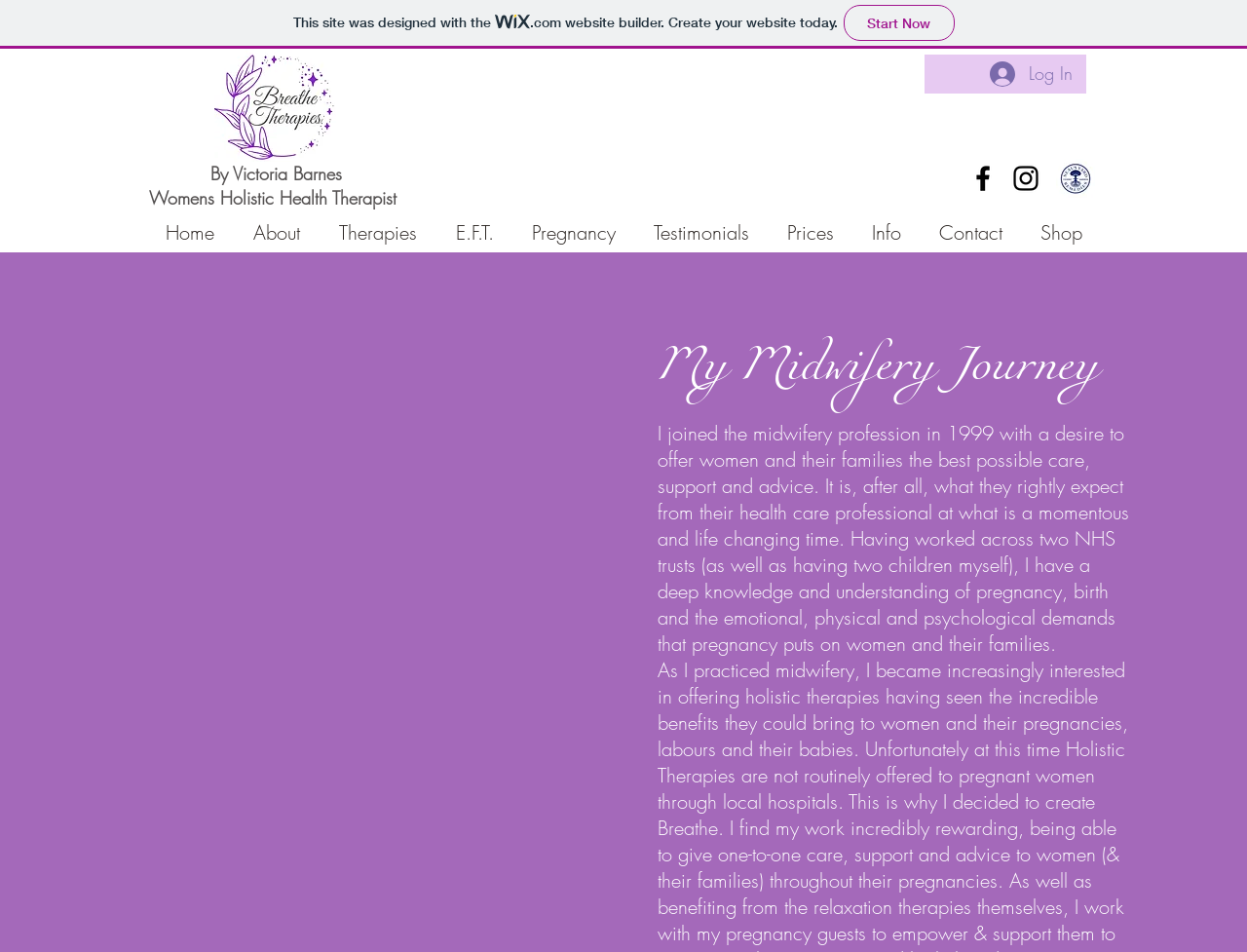Give a short answer using one word or phrase for the question:
What is the author's role in addition to being a midwife?

Therapist